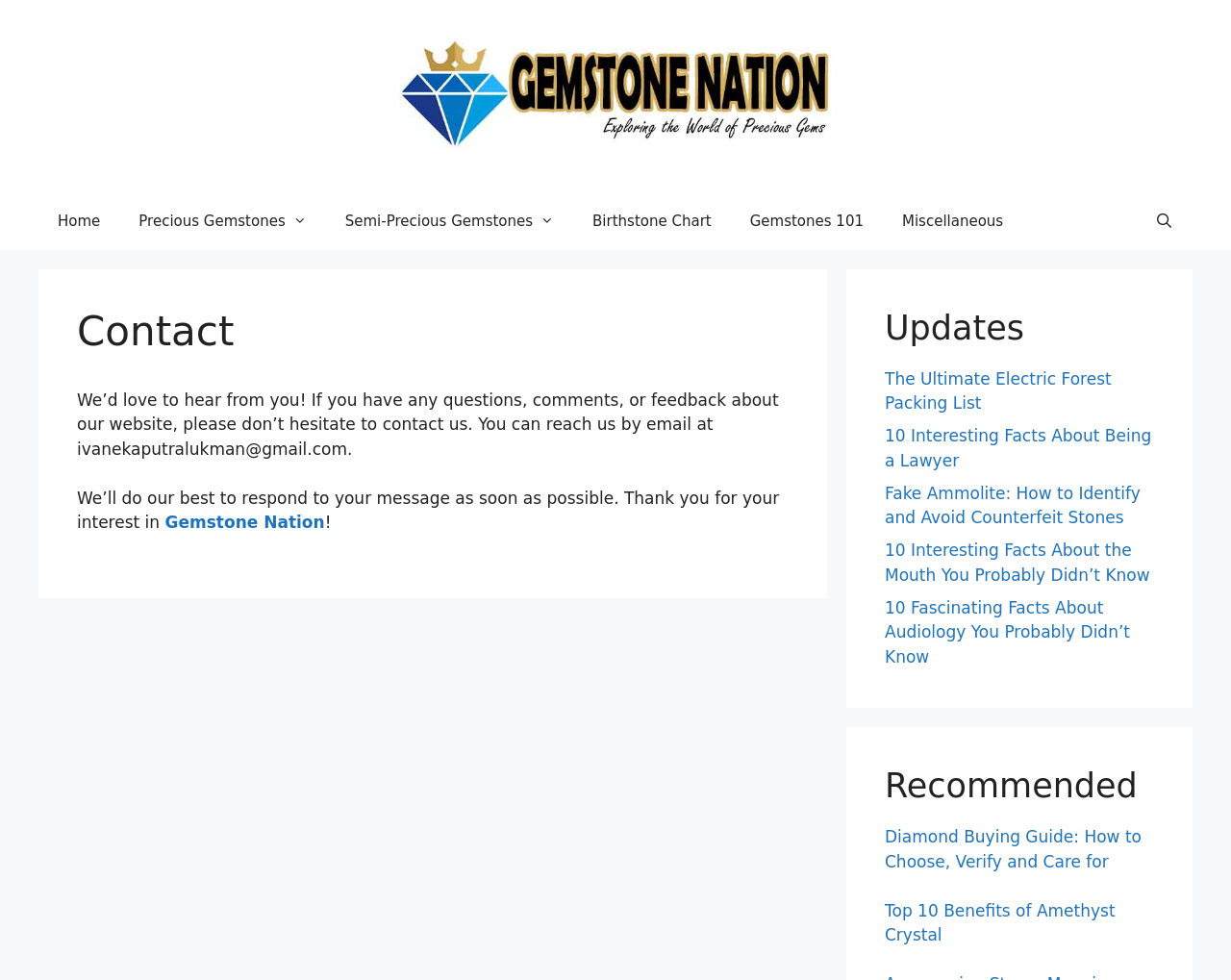Specify the bounding box coordinates of the area to click in order to execute this command: 'View the Diamond Buying Guide'. The coordinates should consist of four float numbers ranging from 0 to 1, and should be formatted as [left, top, right, bottom].

[0.719, 0.844, 0.927, 0.889]